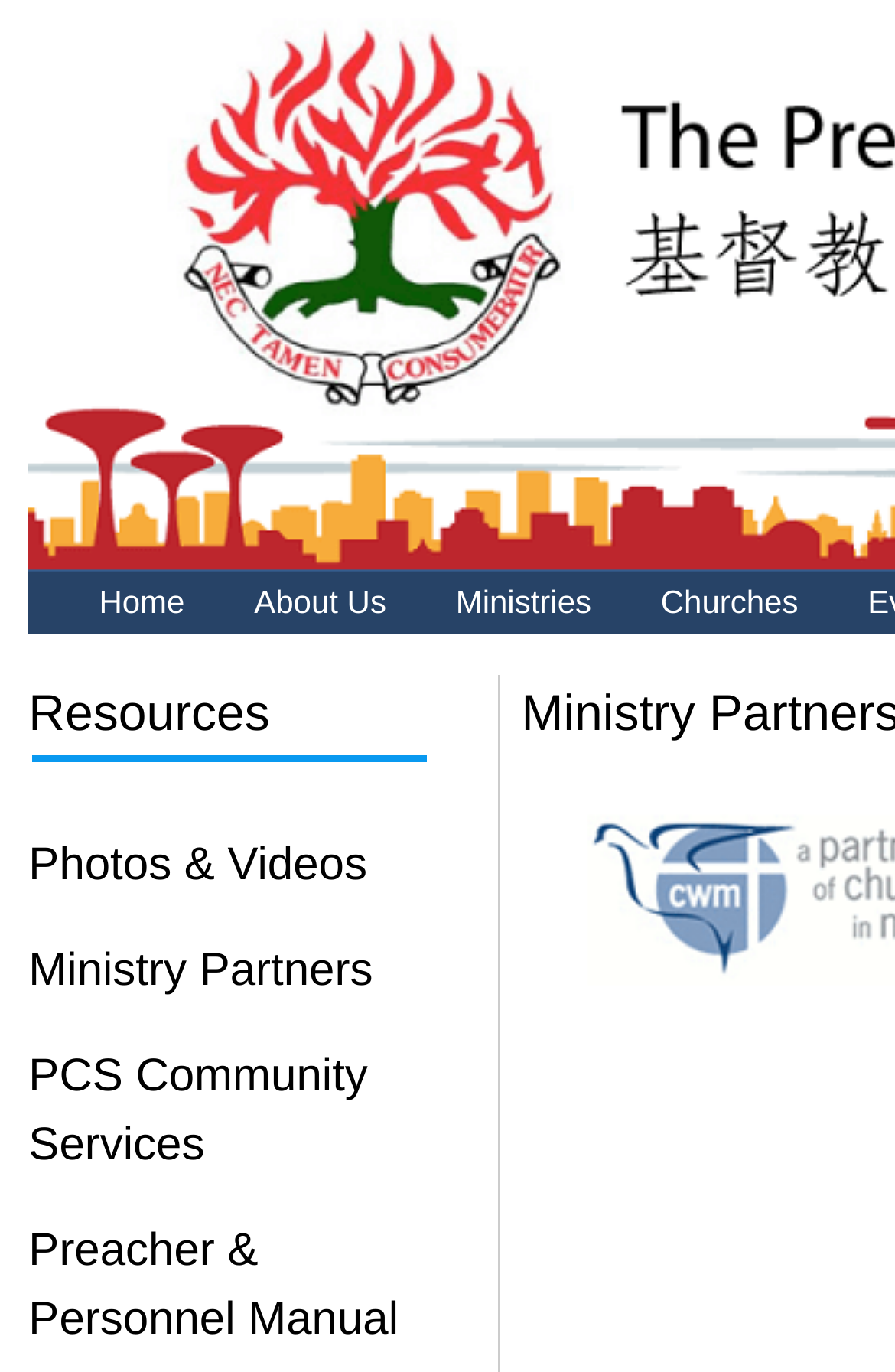Generate a thorough description of the webpage.

The webpage is about the Presbyterian Church in Singapore, specifically highlighting its Ministry Partners. At the top, there is a navigation menu with five buttons: "Home", "About Us", "Ministries", "Churches", and a few empty spaces in between. The "Home" button is located at the leftmost side, followed by "About Us", and then "Ministries" and "Churches" towards the right.

Below the navigation menu, there is a table with two rows, but no visible content. Further down, there are four links: "Photos & Videos", "Ministry Partners", "PCS Community Services", and "Preacher & Personnel Manual", all aligned to the left side of the page. The links are stacked on top of each other, with "Photos & Videos" at the top and "Preacher & Personnel Manual" at the bottom.